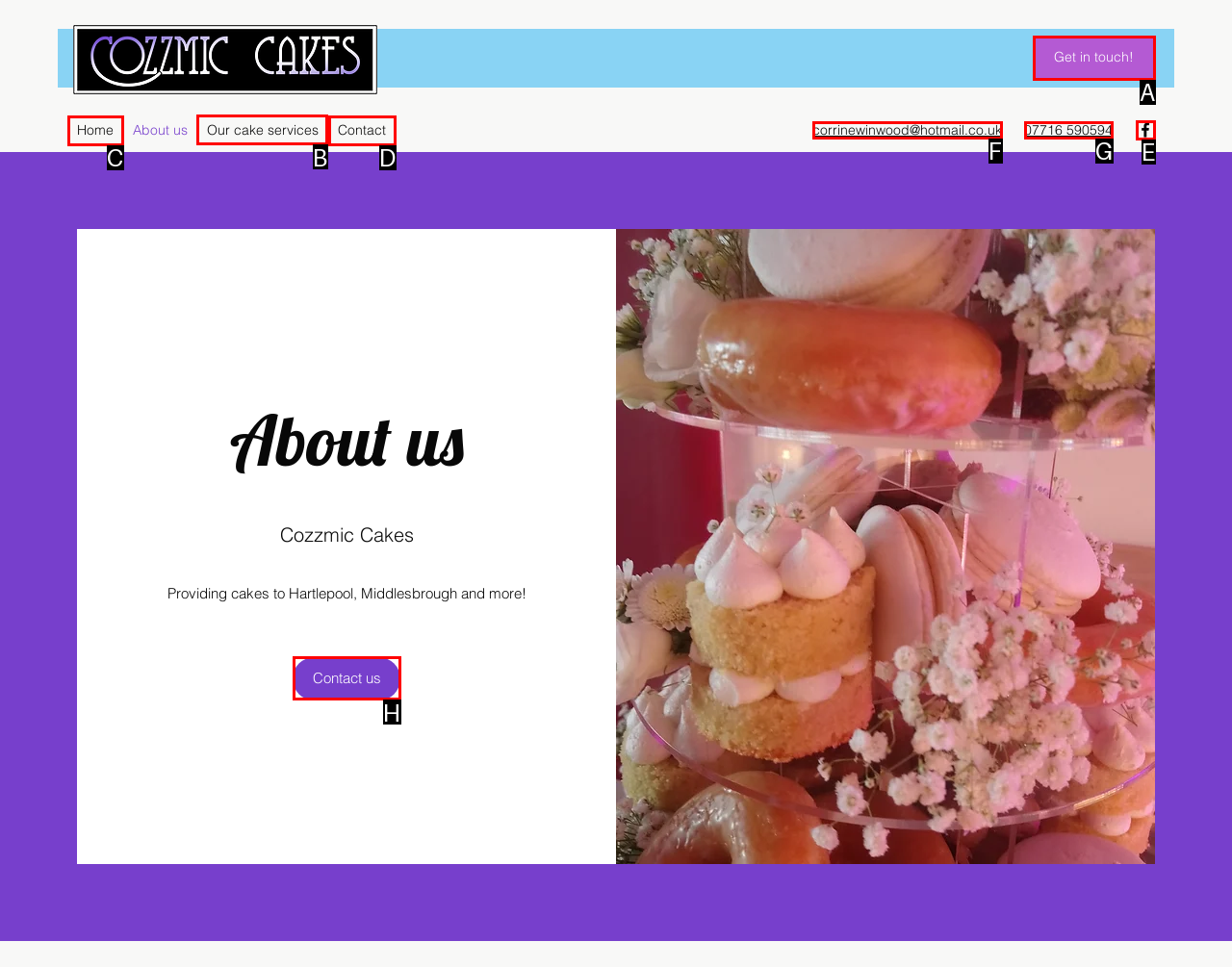Which HTML element should be clicked to fulfill the following task: View the cake services offered?
Reply with the letter of the appropriate option from the choices given.

B